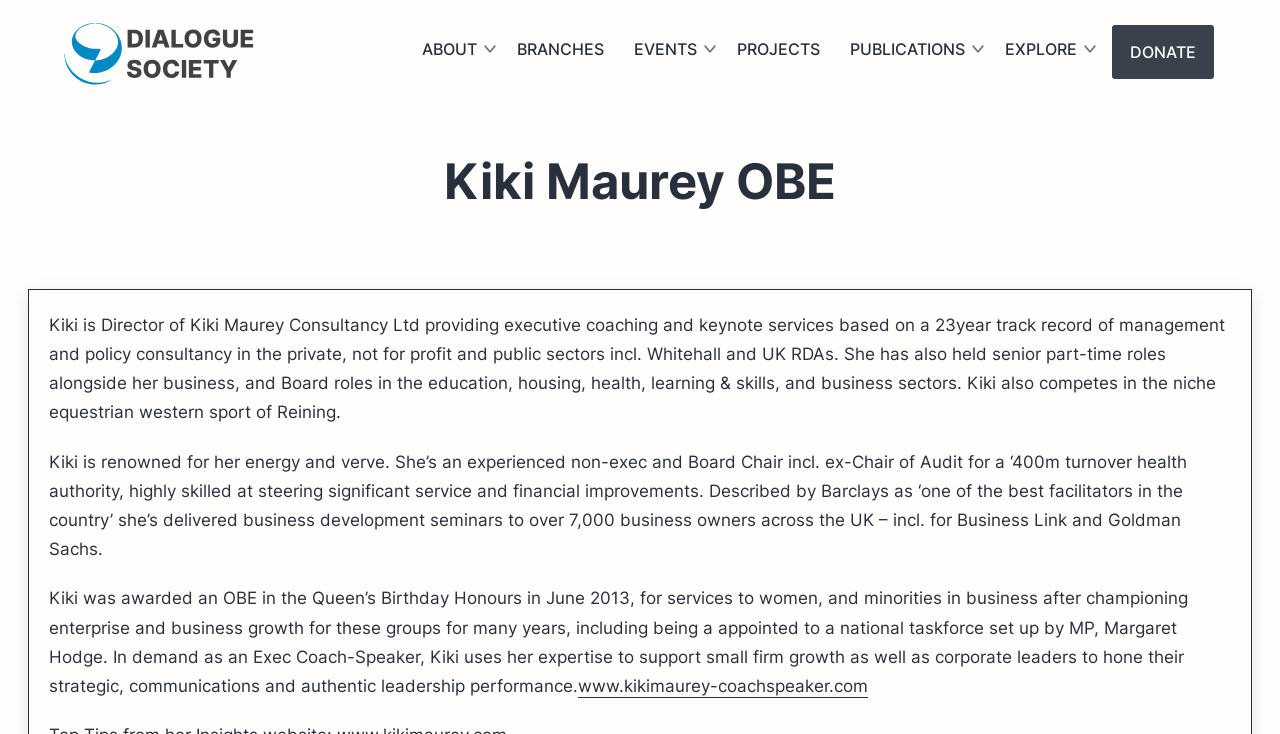What is Kiki Maurey's equestrian sport?
Respond with a short answer, either a single word or a phrase, based on the image.

Reining